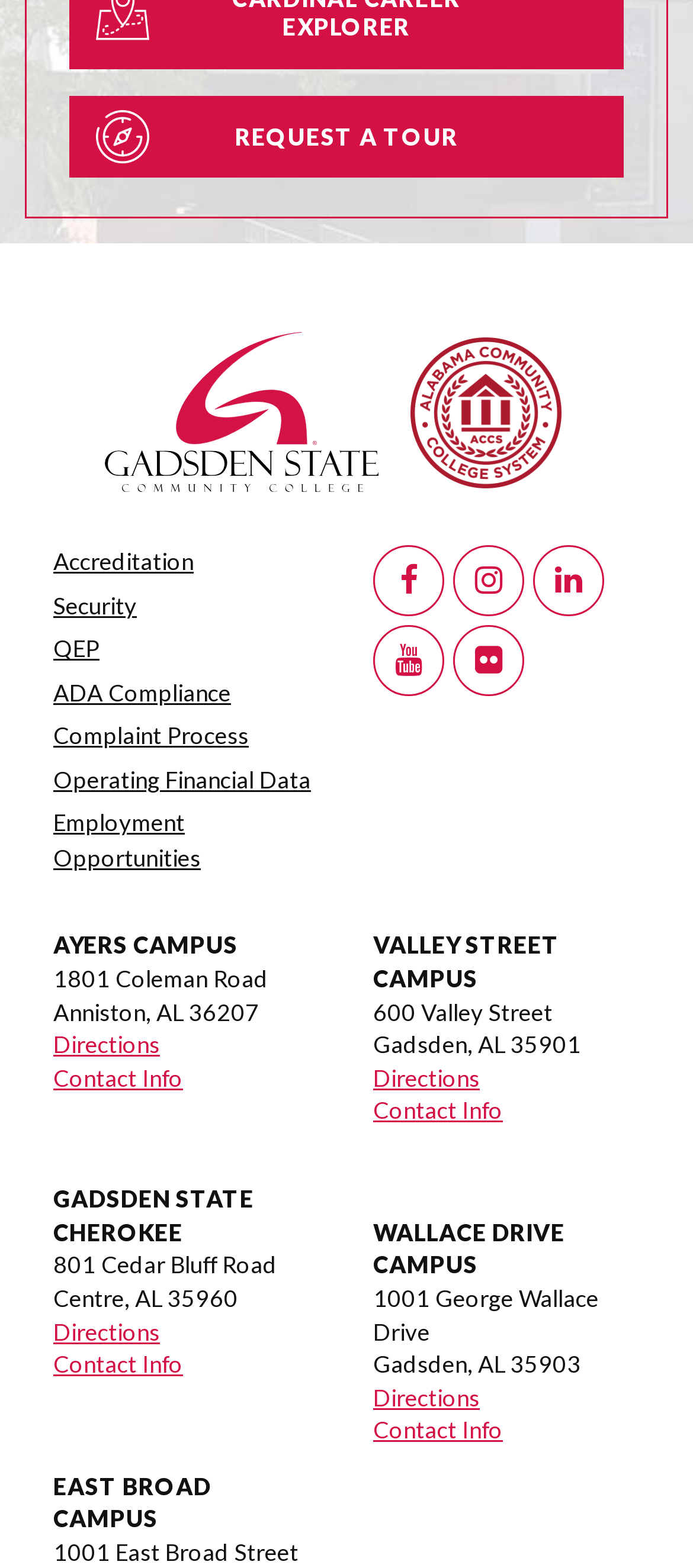How many campuses does Gadsden State Community College have?
Use the image to answer the question with a single word or phrase.

4